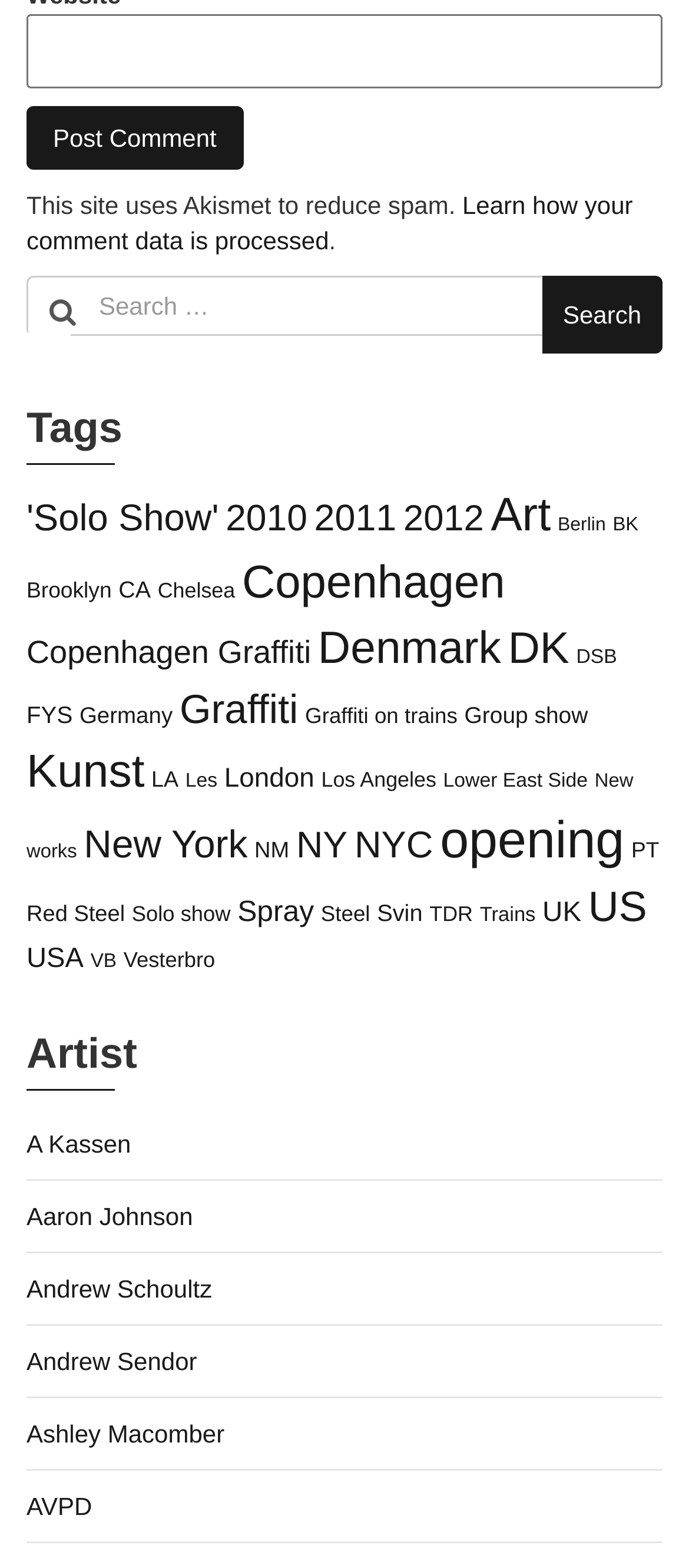Please provide the bounding box coordinates for the element that needs to be clicked to perform the following instruction: "Go to Home page". The coordinates should be given as four float numbers between 0 and 1, i.e., [left, top, right, bottom].

None